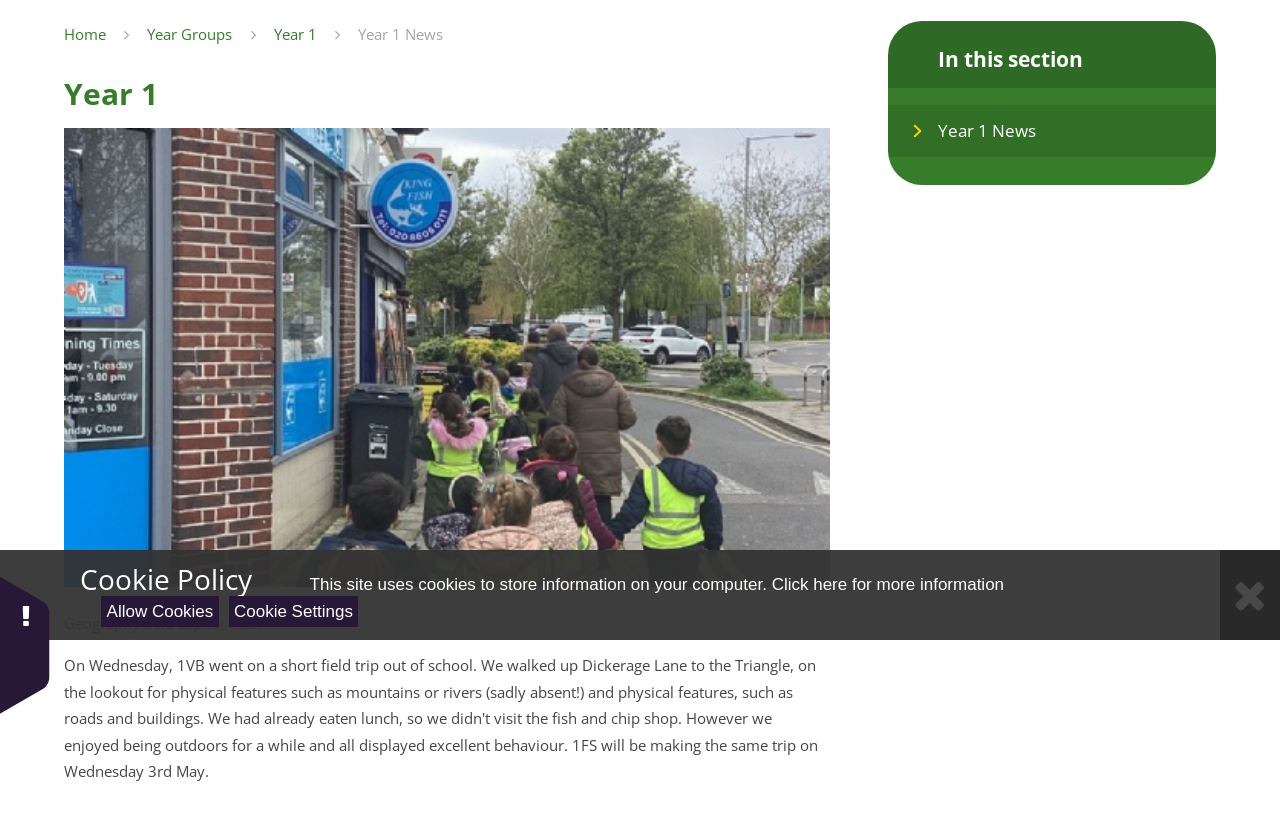Given the element description Home, specify the bounding box coordinates of the corresponding UI element in the format (top-left x, top-left y, bottom-right x, bottom-right y). All values must be between 0 and 1.

[0.05, 0.03, 0.083, 0.054]